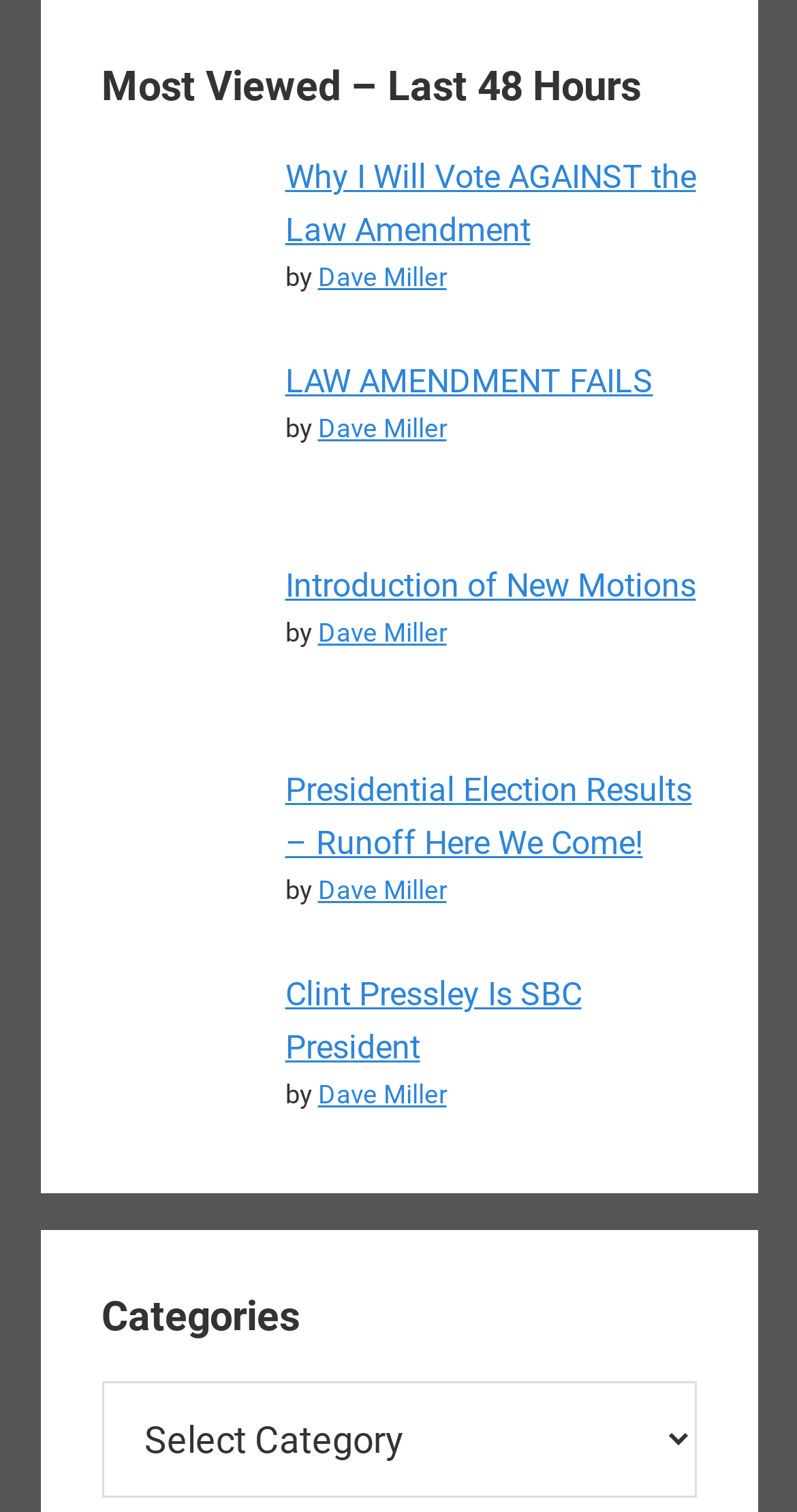With reference to the image, please provide a detailed answer to the following question: What is the purpose of the combobox in the 'Categories' section?

The combobox in the 'Categories' section has a label 'Categories' and is expandable, indicating that it is used to select or filter articles by categories.